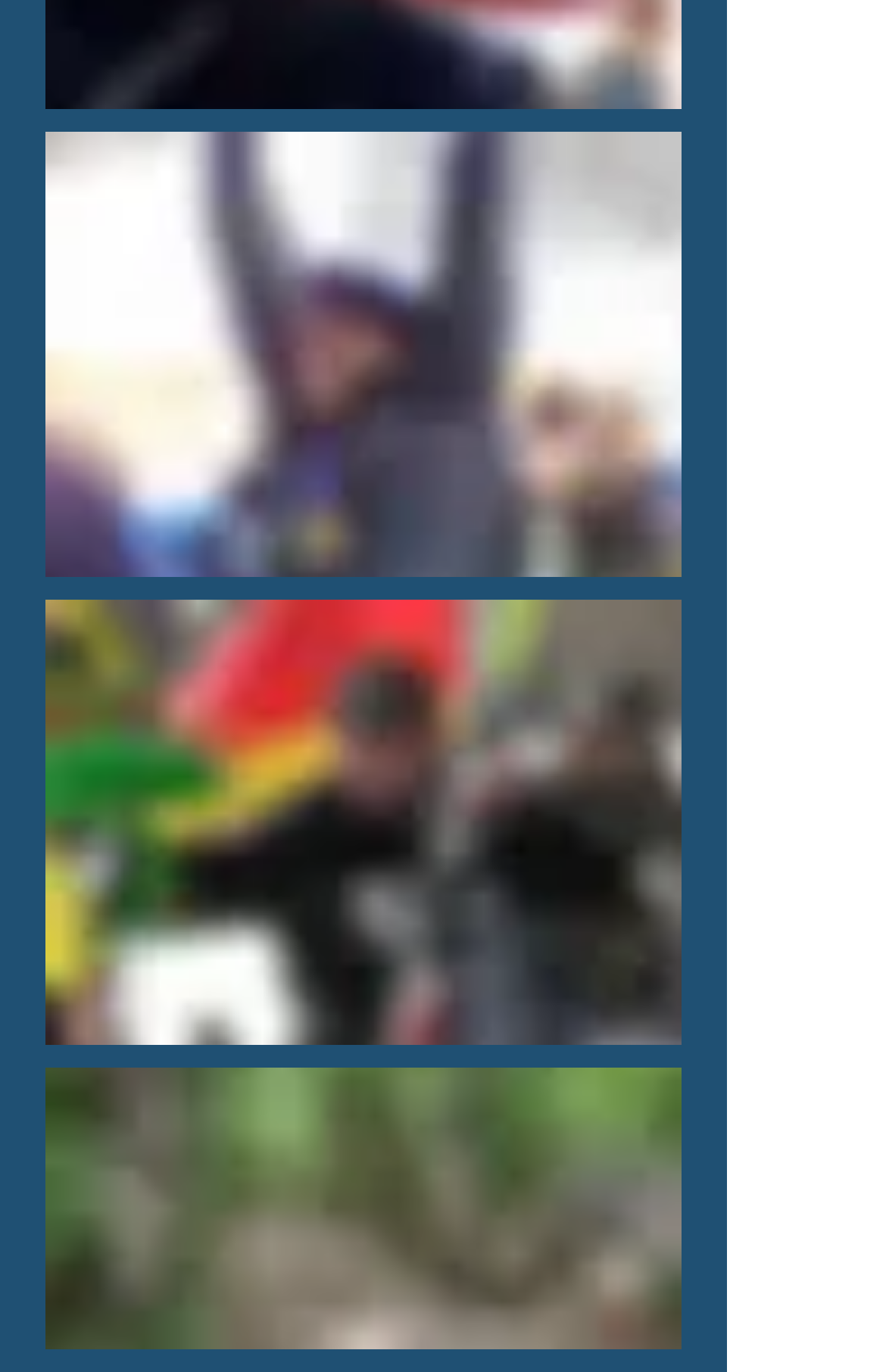Please provide the bounding box coordinates in the format (top-left x, top-left y, bottom-right x, bottom-right y). Remember, all values are floating point numbers between 0 and 1. What is the bounding box coordinate of the region described as: aria-label="Mute"

[0.638, 0.911, 0.769, 0.983]